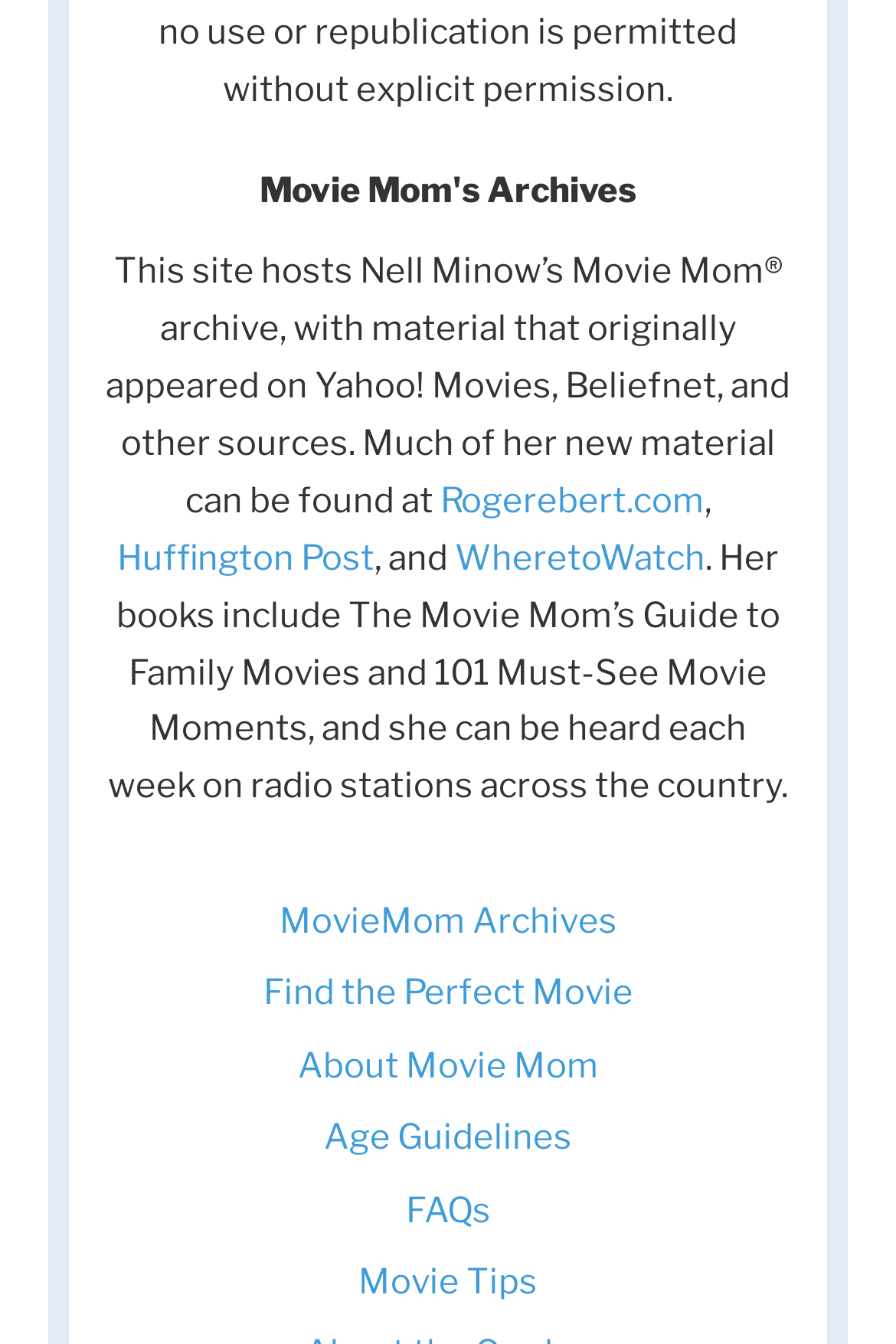Locate the bounding box coordinates of the element you need to click to accomplish the task described by this instruction: "learn about the Movie Mom".

[0.332, 0.777, 0.668, 0.808]